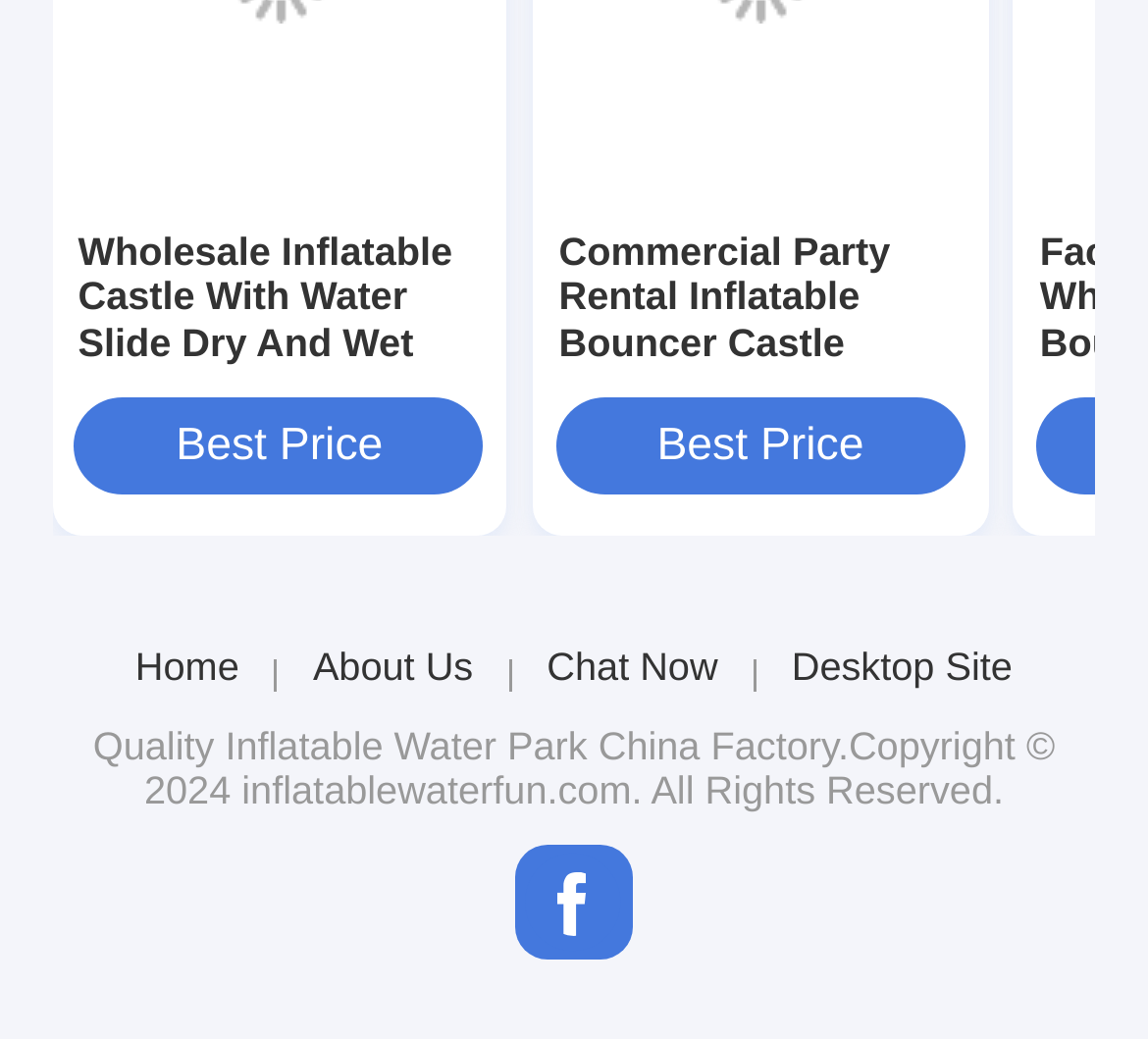What social media platform is linked at the bottom of the page?
Respond with a short answer, either a single word or a phrase, based on the image.

Facebook